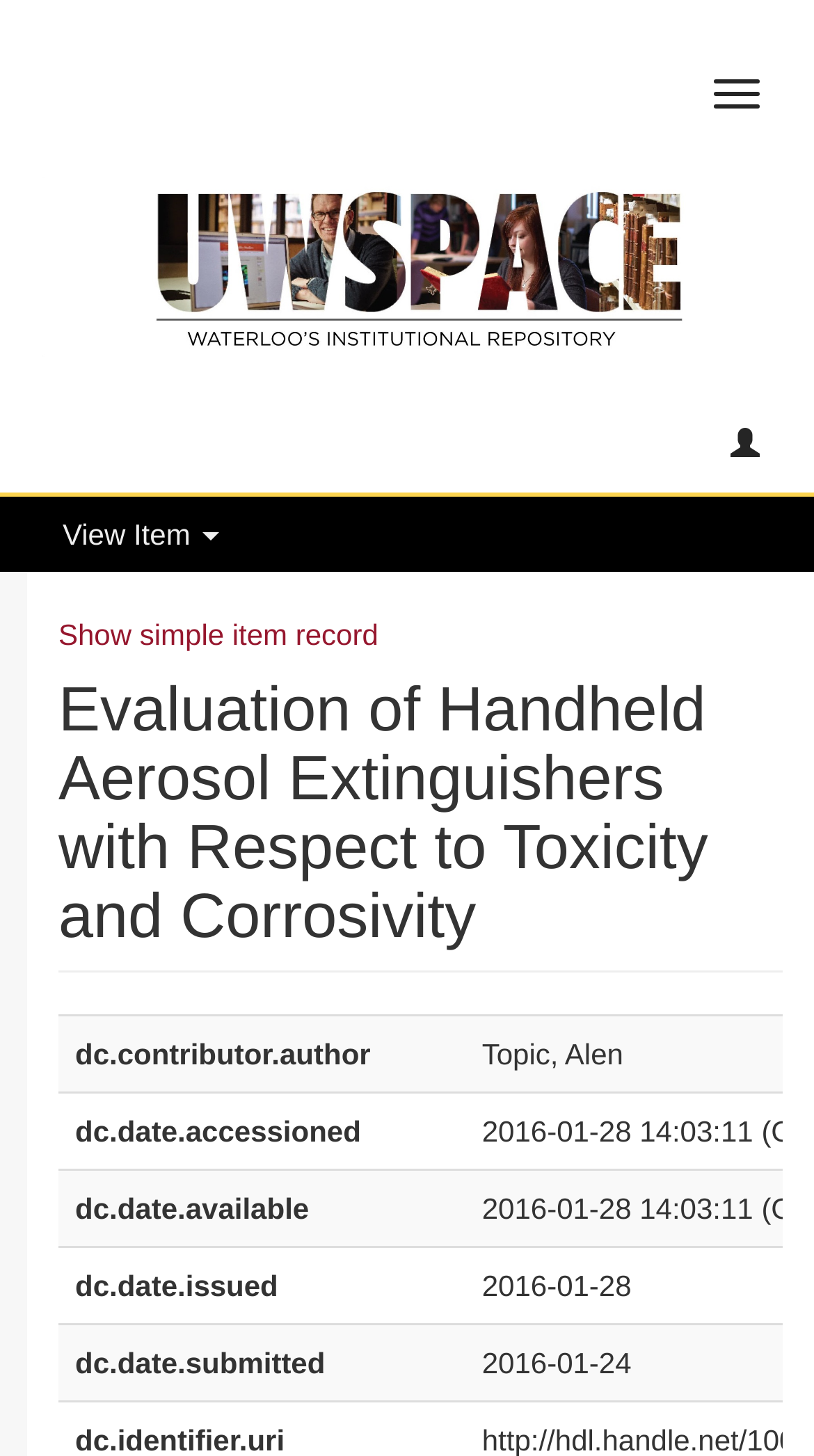How many grid cells are there under the main heading?
Relying on the image, give a concise answer in one word or a brief phrase.

5